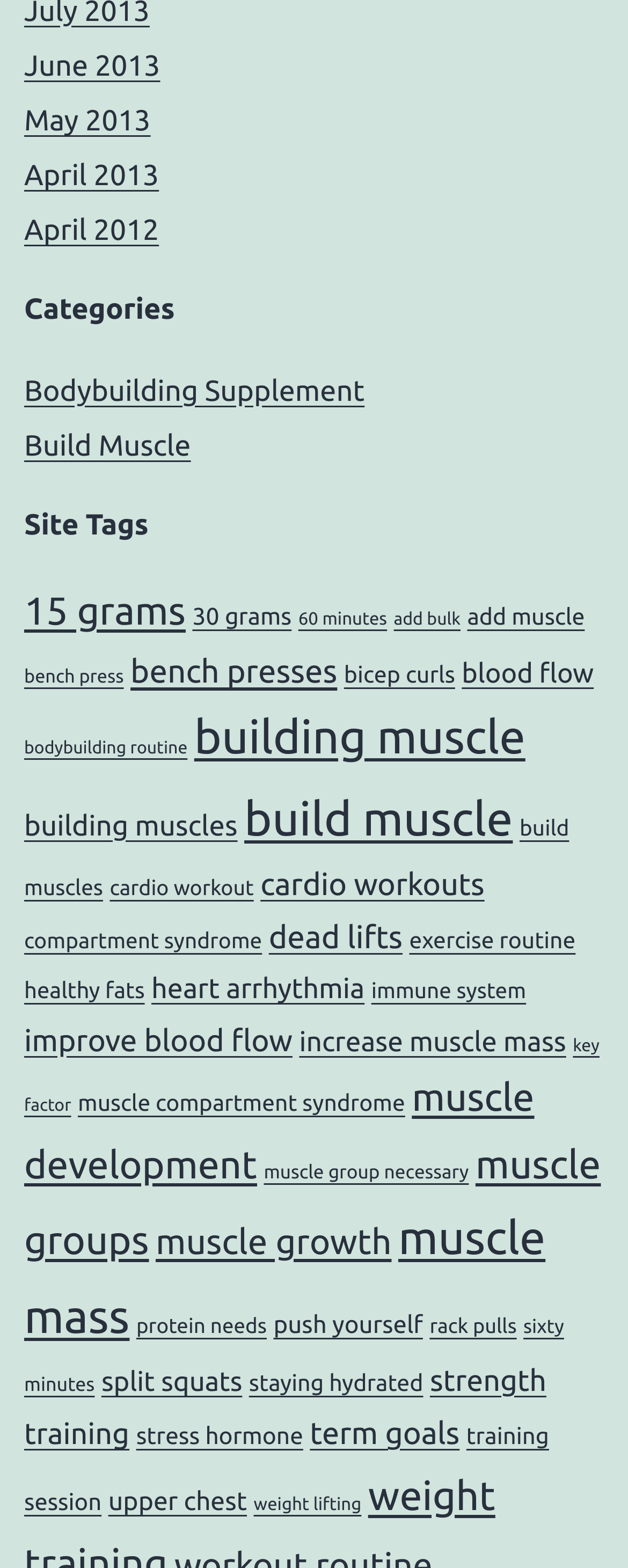Identify the bounding box coordinates for the element you need to click to achieve the following task: "Explore building muscle topics". The coordinates must be four float values ranging from 0 to 1, formatted as [left, top, right, bottom].

[0.309, 0.454, 0.837, 0.487]